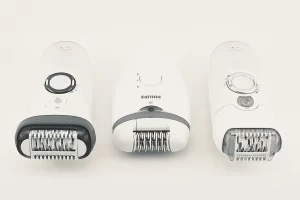Answer with a single word or phrase: 
How many epilators are shown in the image?

Three